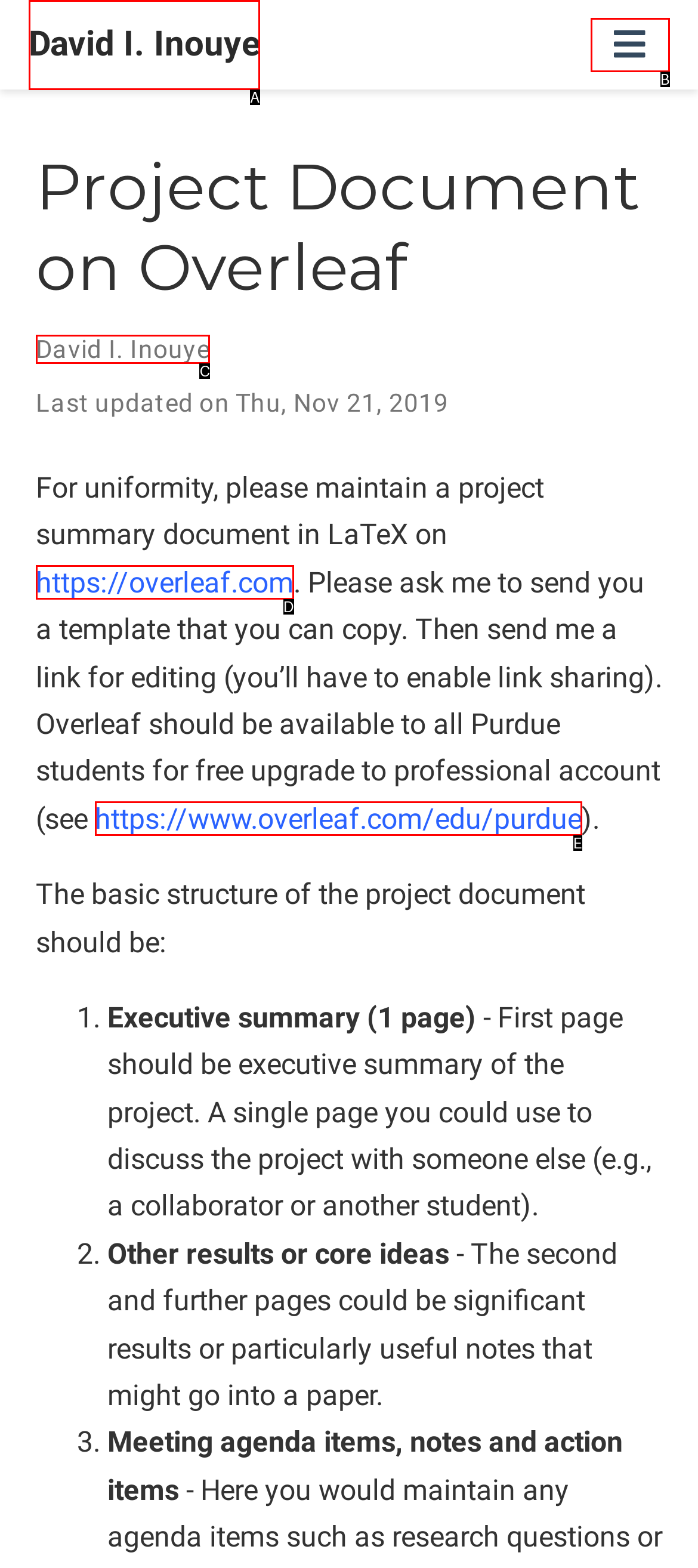Find the option that matches this description: https://overleaf.com
Provide the matching option's letter directly.

D